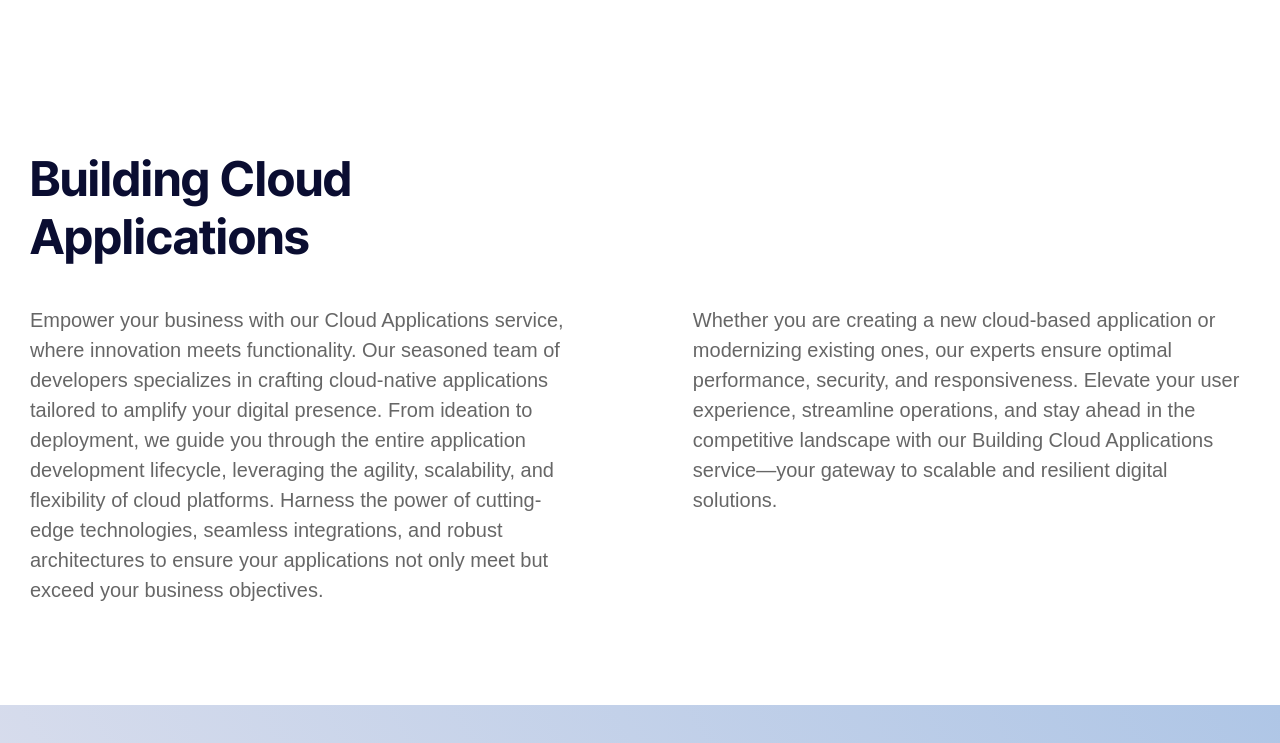Find the bounding box coordinates for the HTML element described in this sentence: "Contact Us". Provide the coordinates as four float numbers between 0 and 1, in the format [left, top, right, bottom].

[0.882, 0.016, 0.976, 0.077]